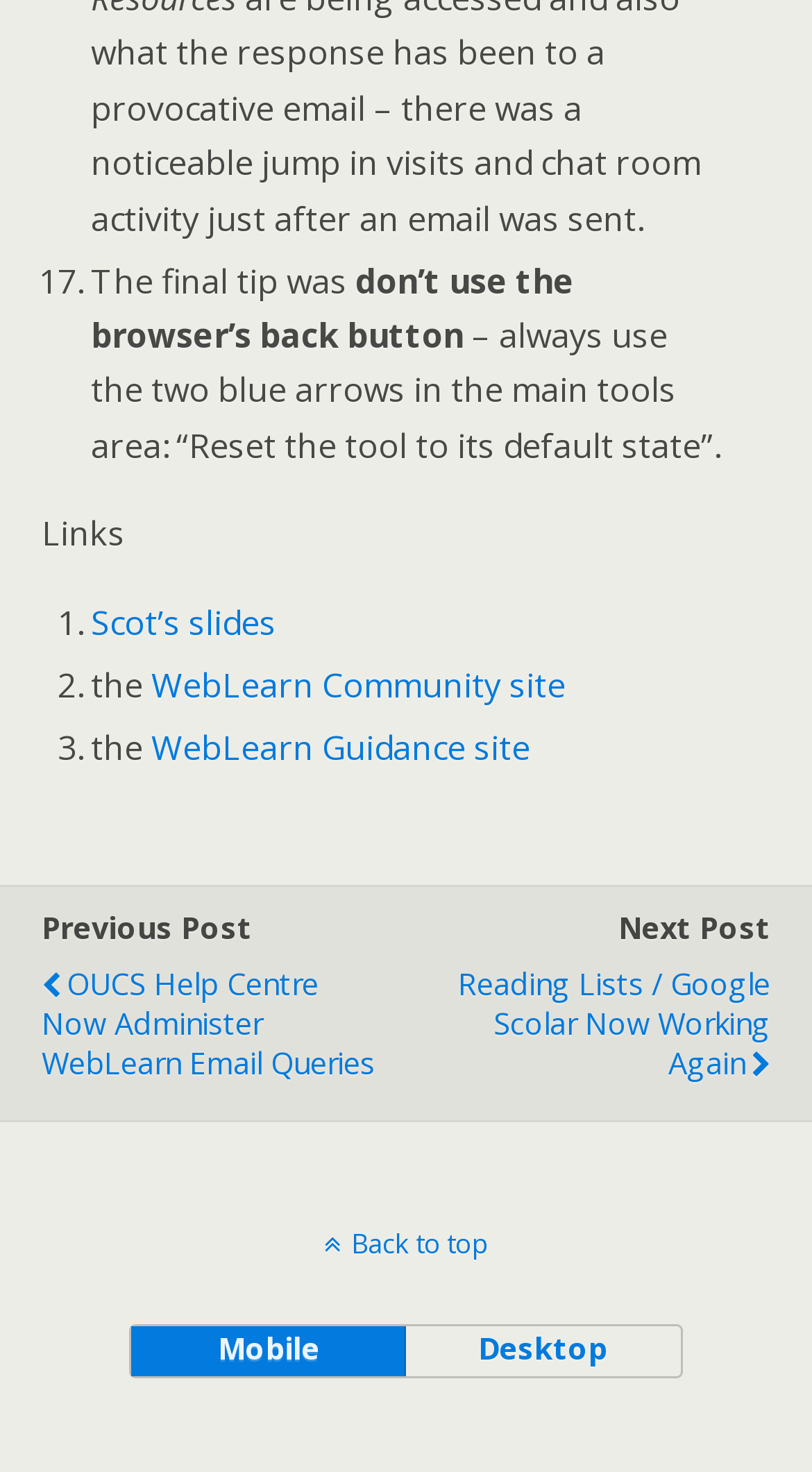What is the text of the 'Previous Post' link?
From the image, respond with a single word or phrase.

OUCS Help Centre Now Administer WebLearn Email Queries